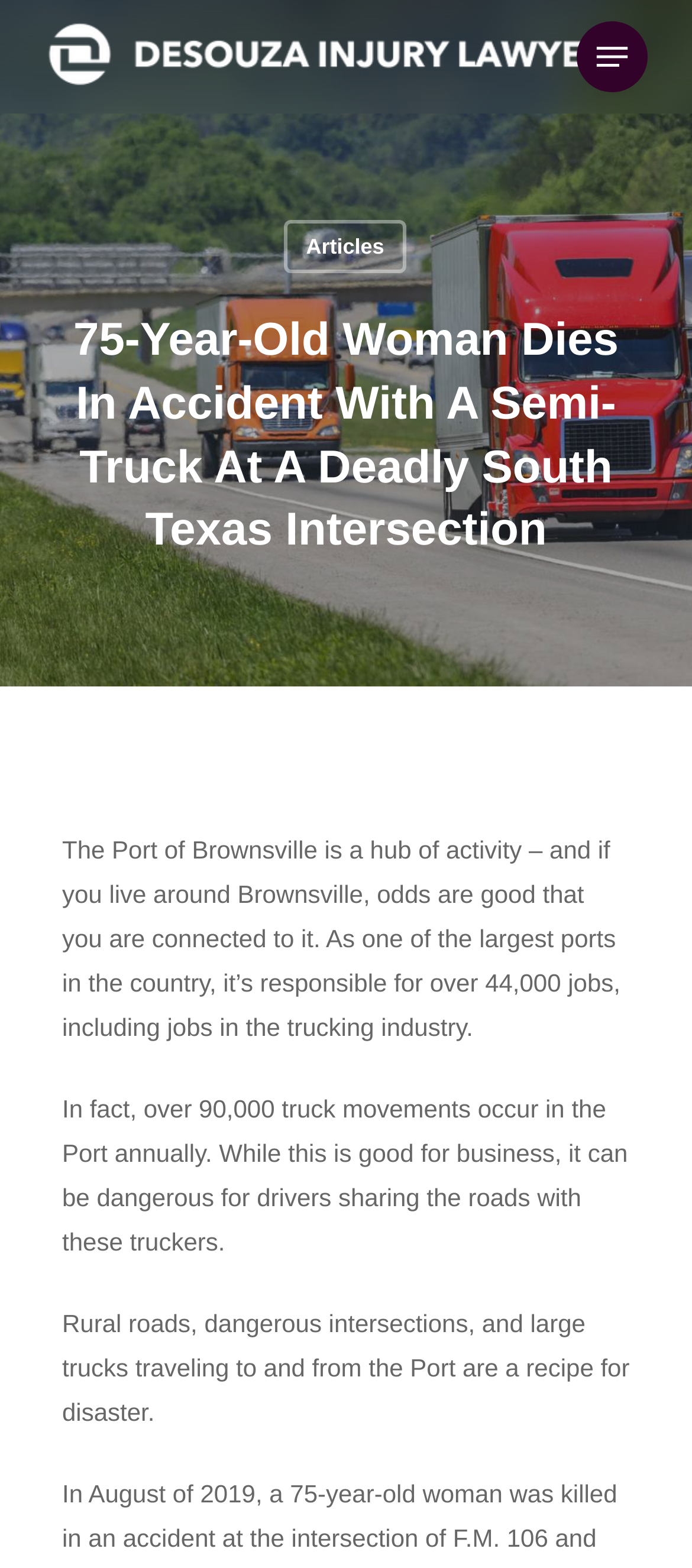Can you look at the image and give a comprehensive answer to the question:
What is the danger posed by the combination of rural roads, intersections, and large trucks?

The danger posed by the combination of rural roads, intersections, and large trucks is mentioned in the third paragraph of the article, which states that 'Rural roads, dangerous intersections, and large trucks traveling to and from the Port are a recipe for disaster.' This suggests that the combination of these factors creates a hazardous situation.